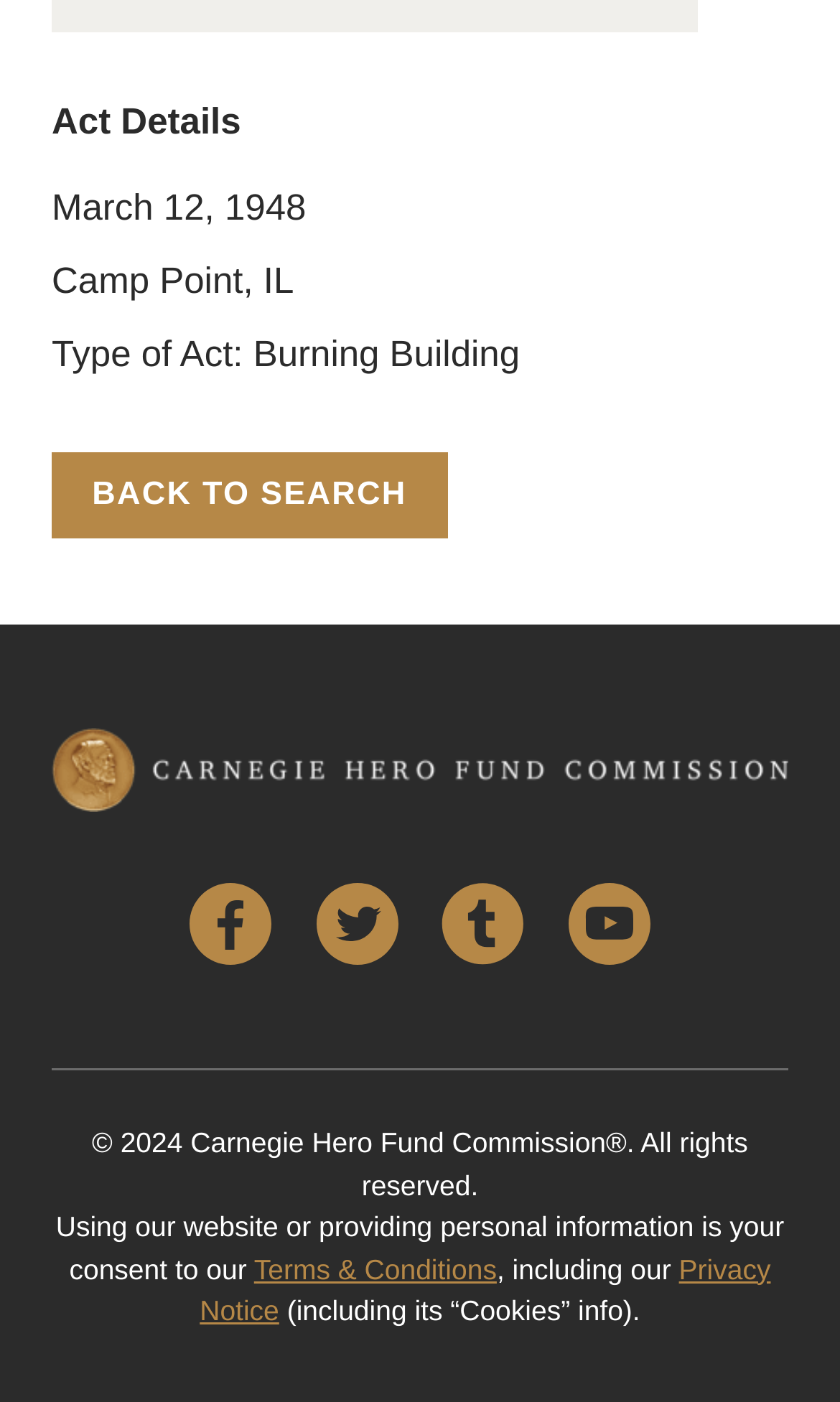What is the location of the act?
Craft a detailed and extensive response to the question.

The location of the act can be found in the third StaticText element, which is 'Camp Point, IL'.